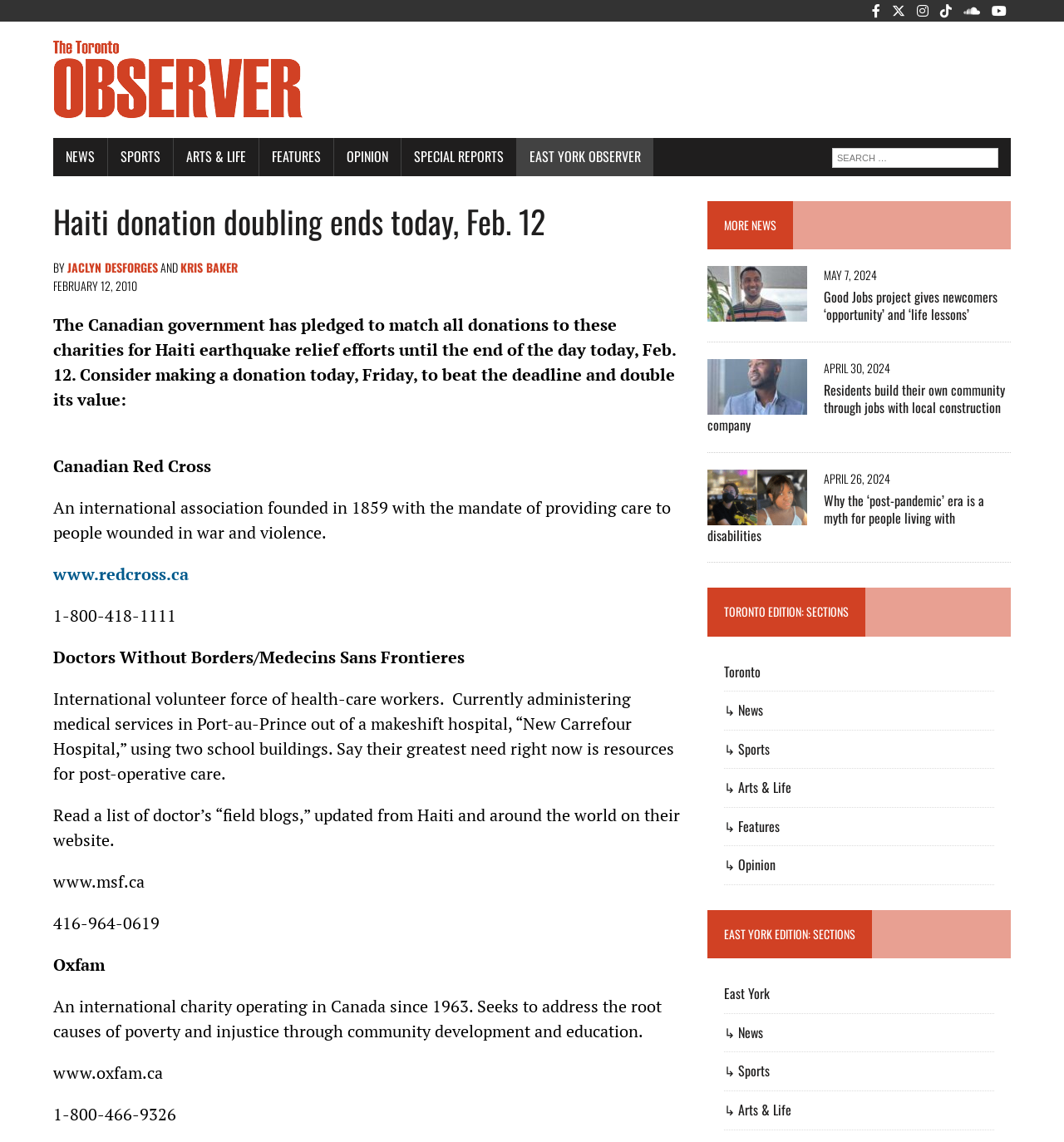Please locate and retrieve the main header text of the webpage.

Haiti donation doubling ends today, Feb. 12